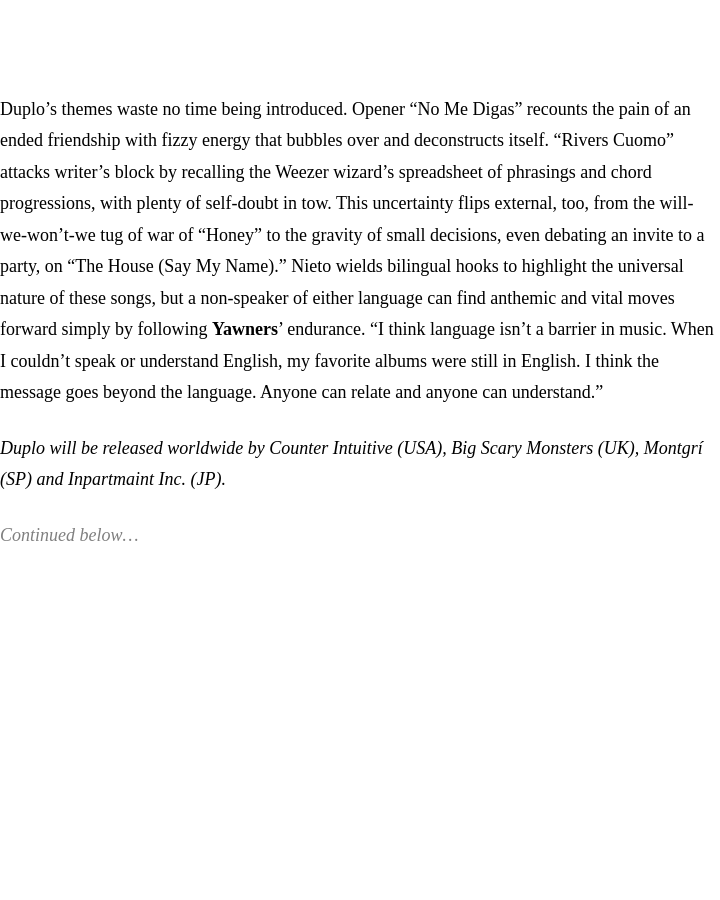What is the theme of the song 'No Me Digas'?
Ensure your answer is thorough and detailed.

The commentary accompanying the release information highlights that the song 'No Me Digas' delves into the complexities of relationships, which is one of the themes explored in the album.